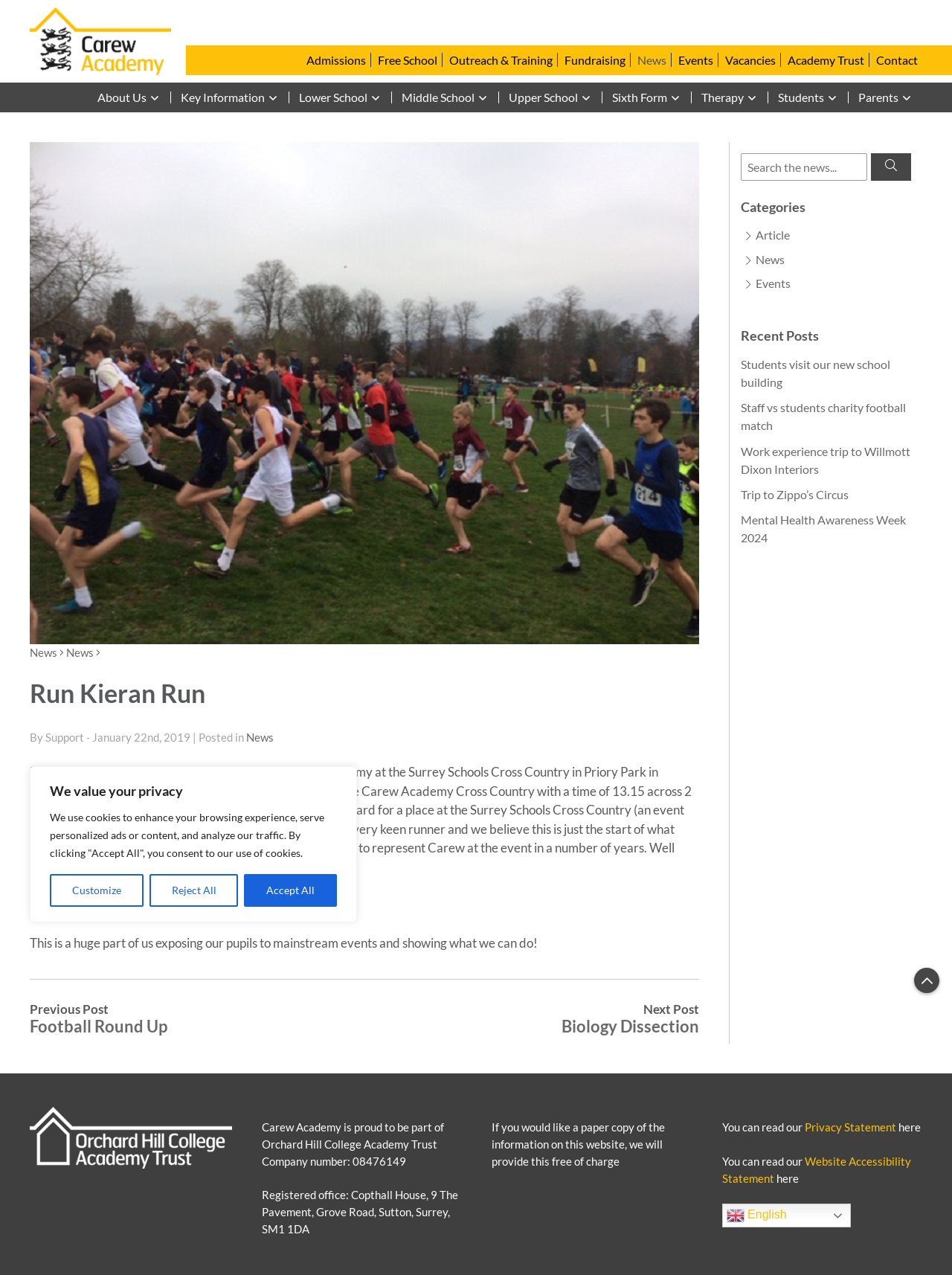Indicate the bounding box coordinates of the clickable region to achieve the following instruction: "Click on the 'Admissions' link."

[0.322, 0.041, 0.39, 0.052]